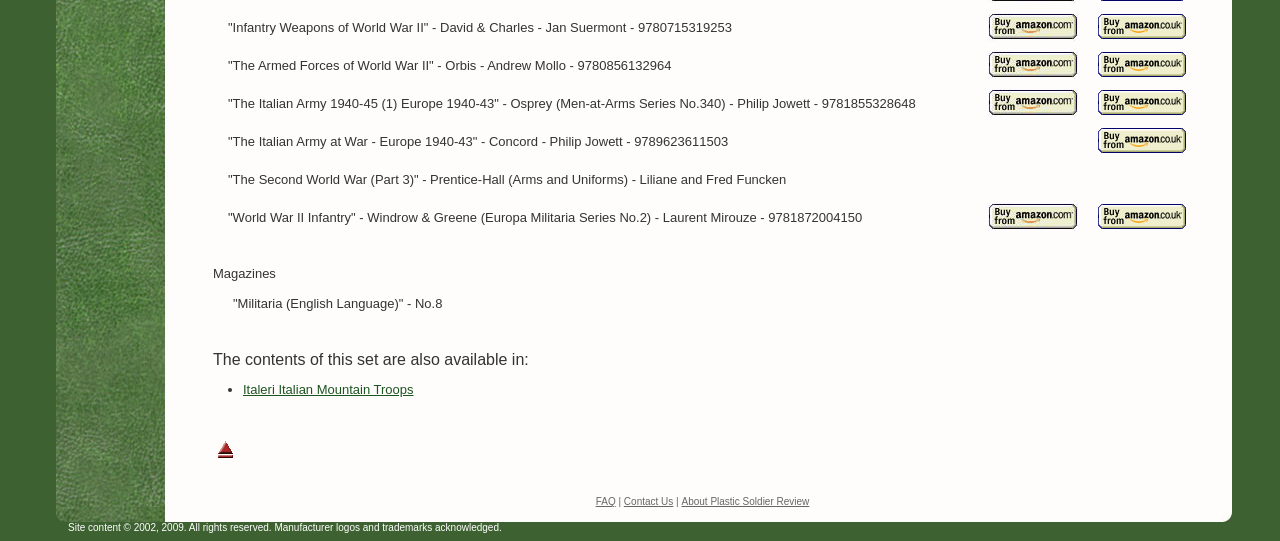What is the category of the magazines listed?
Utilize the information in the image to give a detailed answer to the question.

The magazines listed on the webpage are categorized as 'Militaria', which is a genre of magazines focused on military history and related topics. I can see this information in the LayoutTableCell element with the text 'Magazines'.